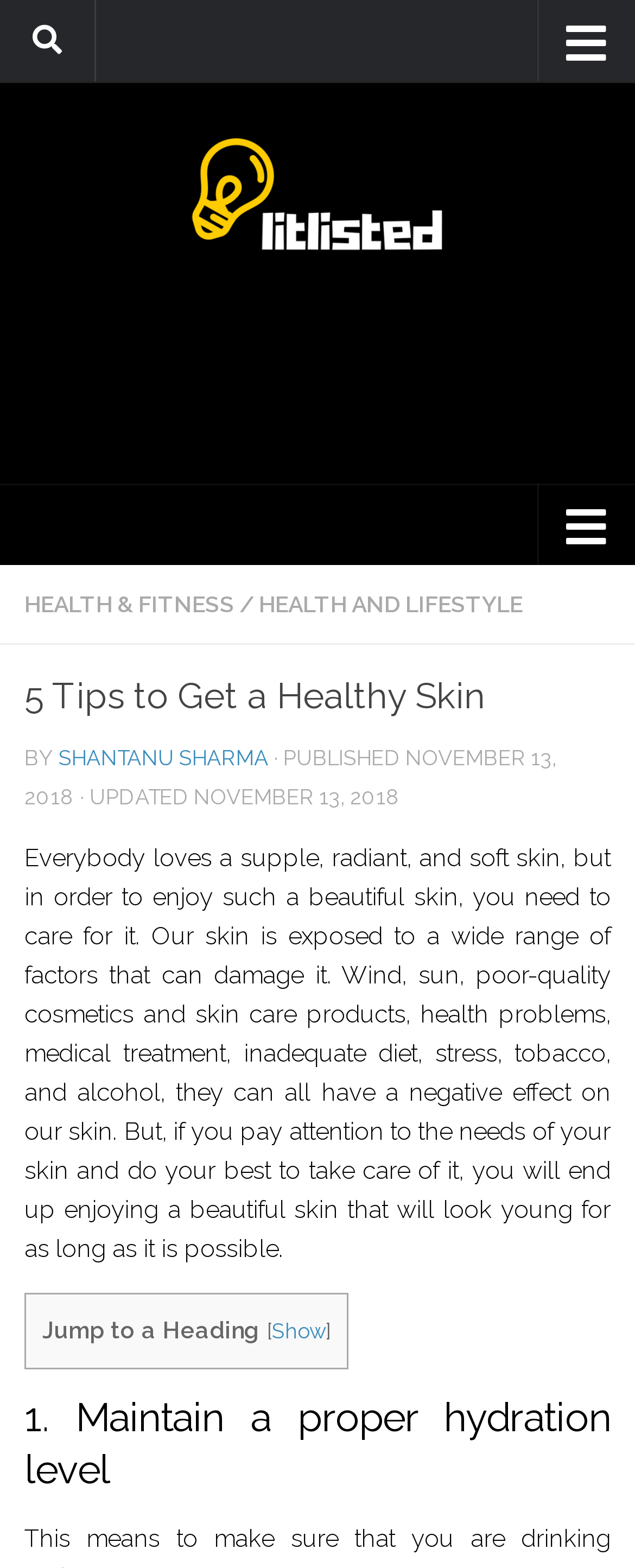Determine the bounding box coordinates of the UI element described by: "Show".

[0.428, 0.841, 0.513, 0.857]